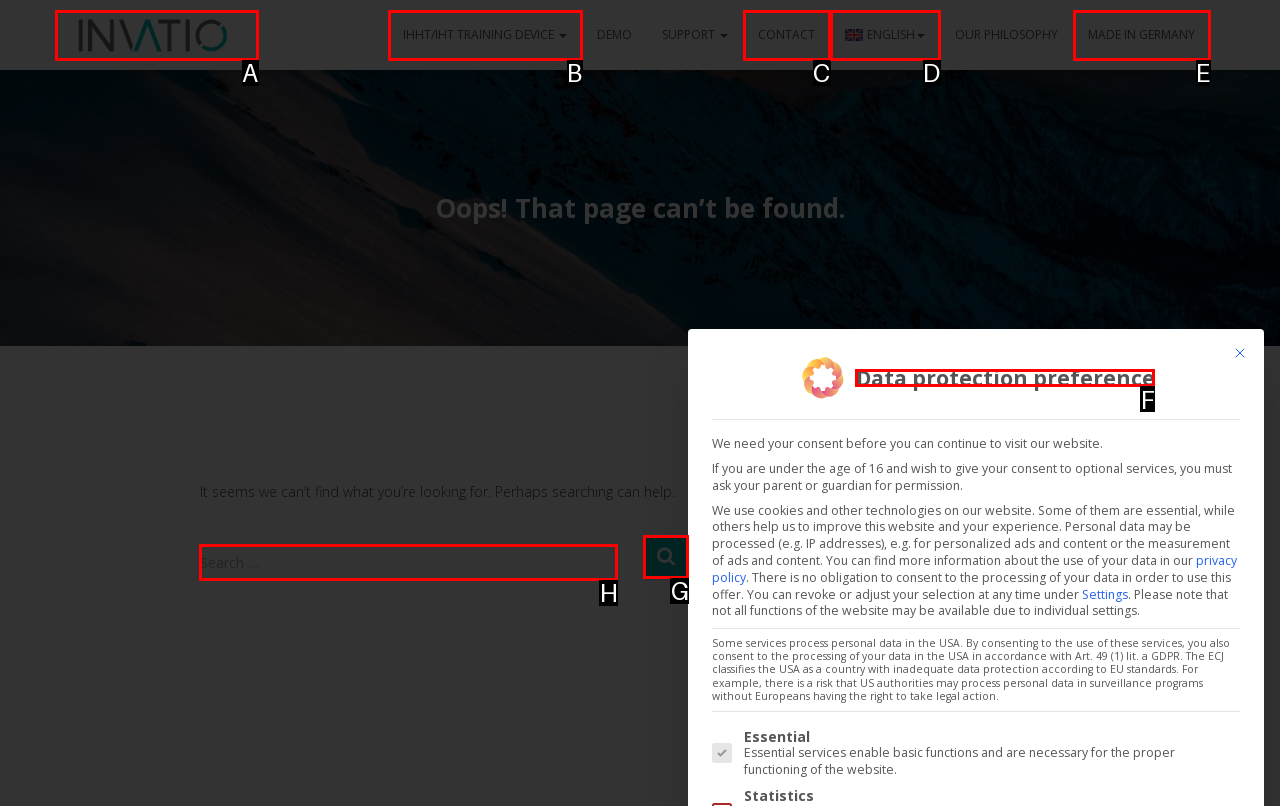Which HTML element fits the description: title="Invatio"? Respond with the letter of the appropriate option directly.

A